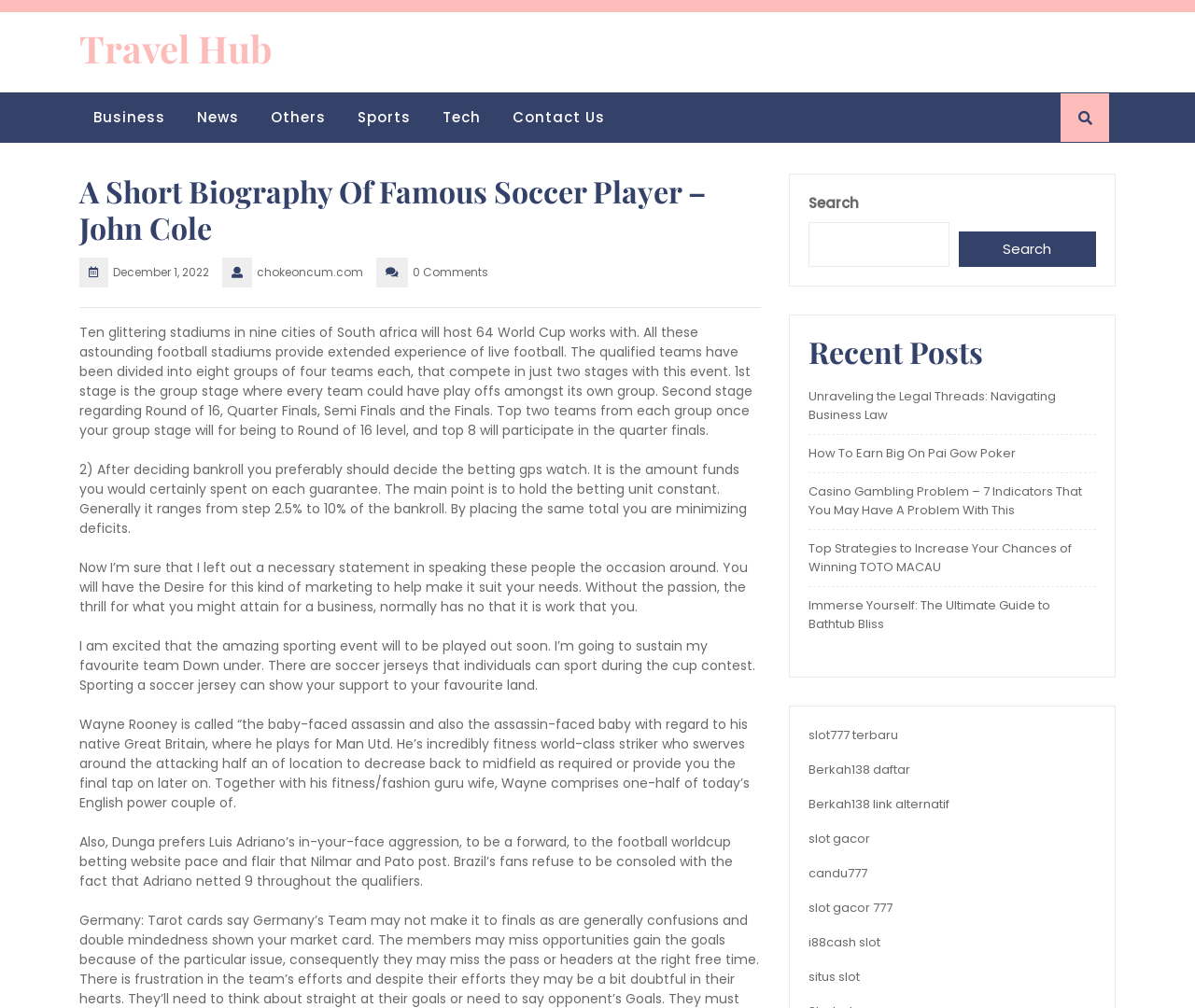Please identify the bounding box coordinates of the element on the webpage that should be clicked to follow this instruction: "Go to the 'Meet the experts' page". The bounding box coordinates should be given as four float numbers between 0 and 1, formatted as [left, top, right, bottom].

None